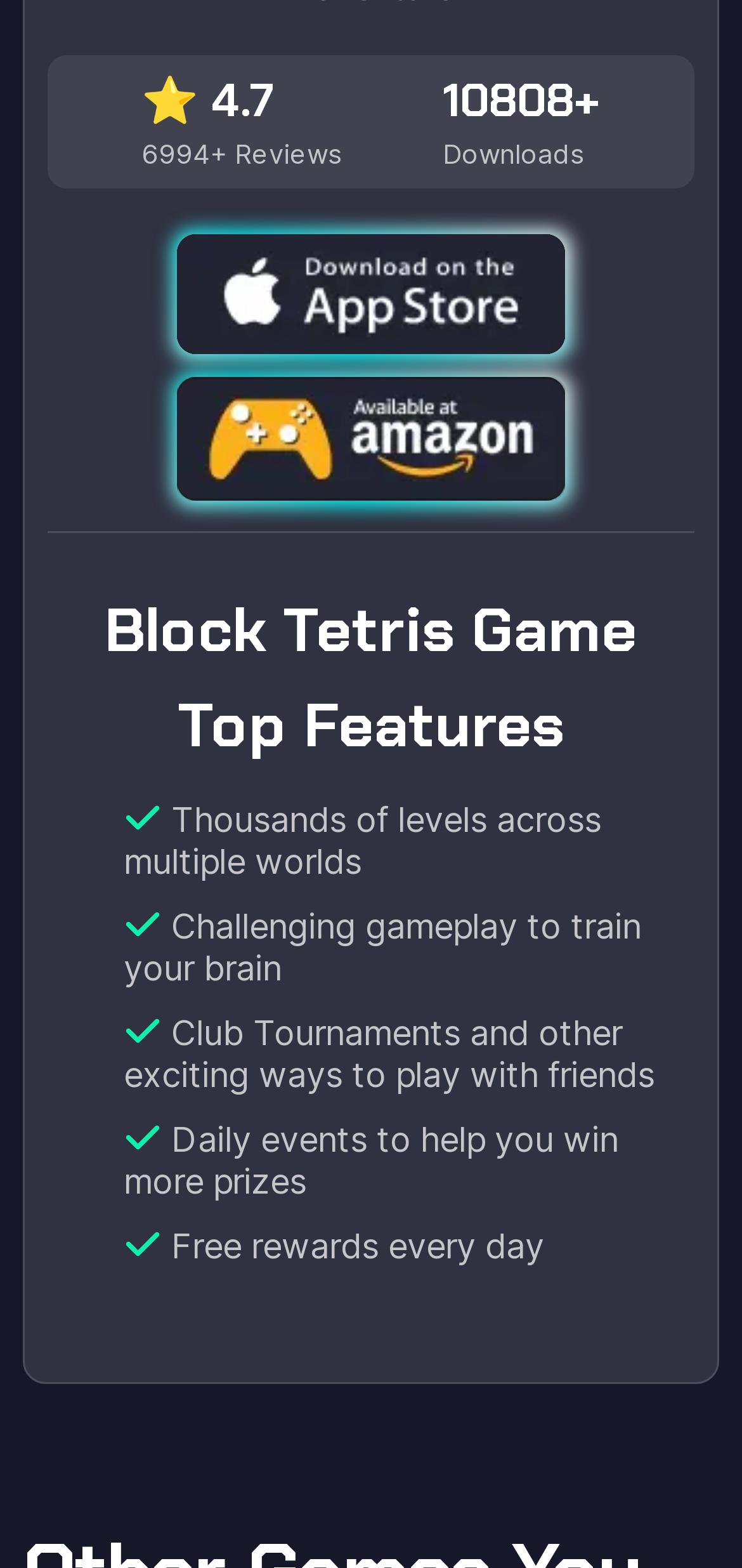Determine the bounding box coordinates (top-left x, top-left y, bottom-right x, bottom-right y) of the UI element described in the following text: WordCross

[0.031, 0.389, 0.326, 0.491]